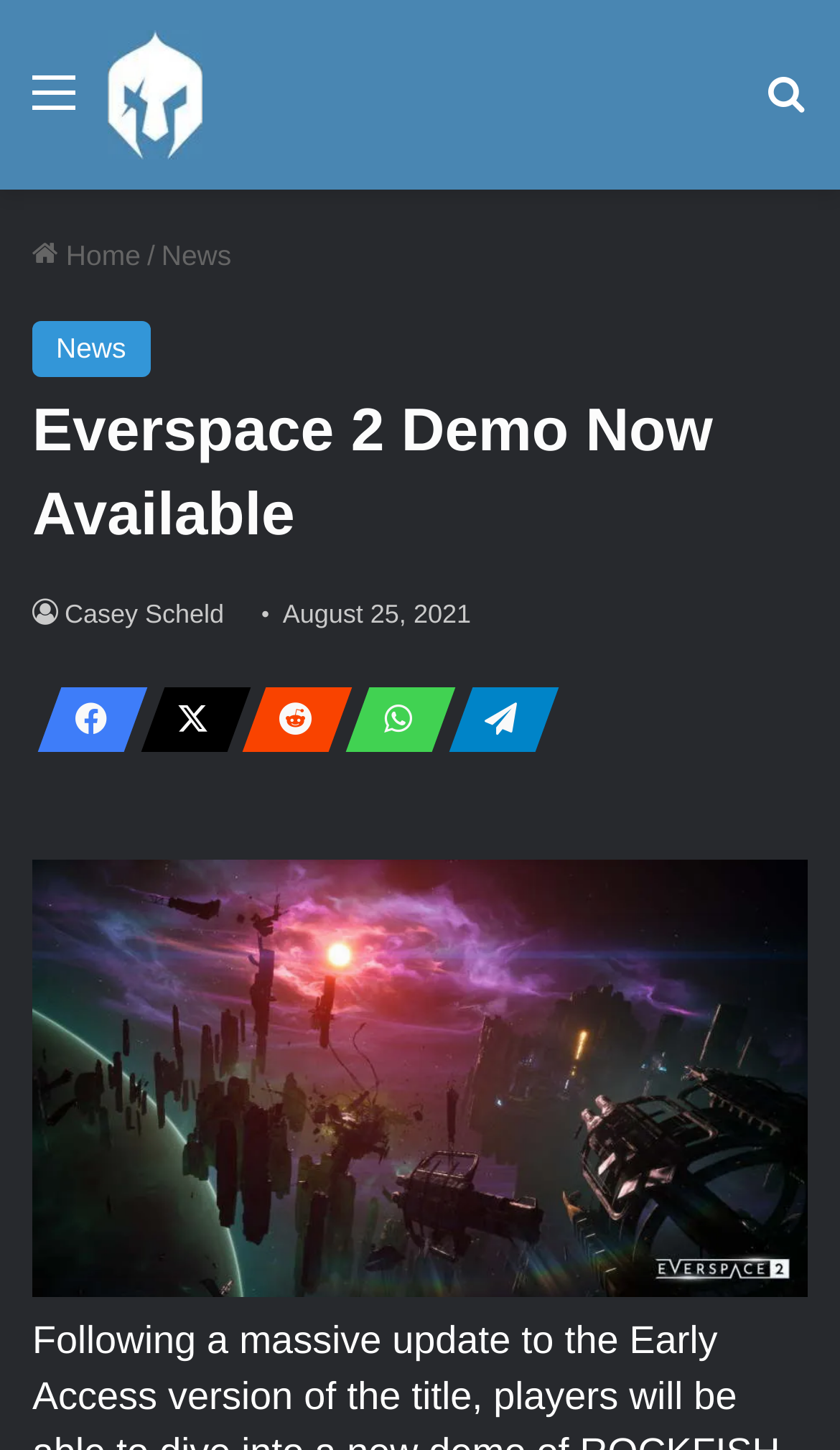Find the bounding box coordinates for the area that must be clicked to perform this action: "Read the news".

[0.192, 0.165, 0.275, 0.187]